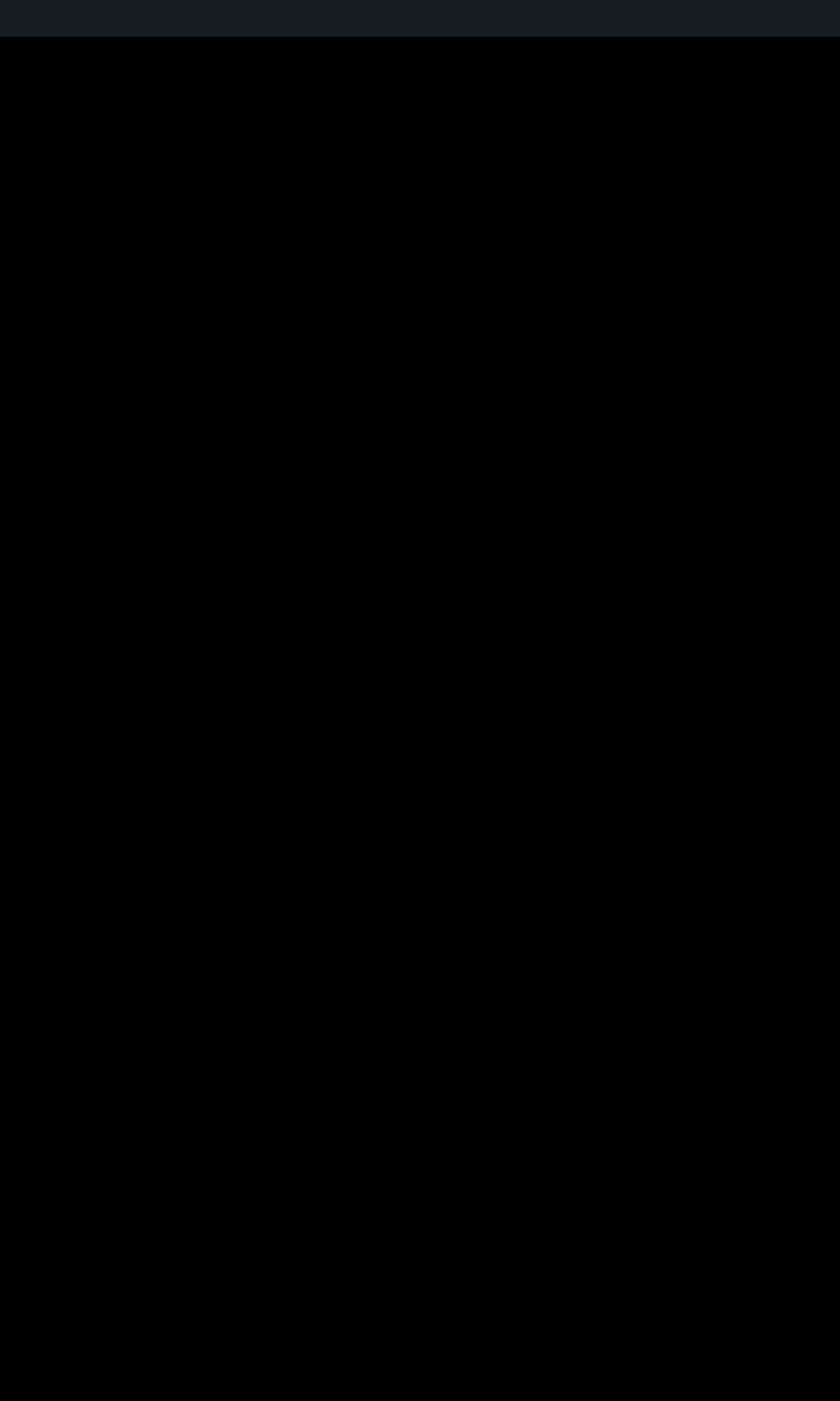Find the bounding box coordinates of the clickable area that will achieve the following instruction: "Click on the image at the top".

None